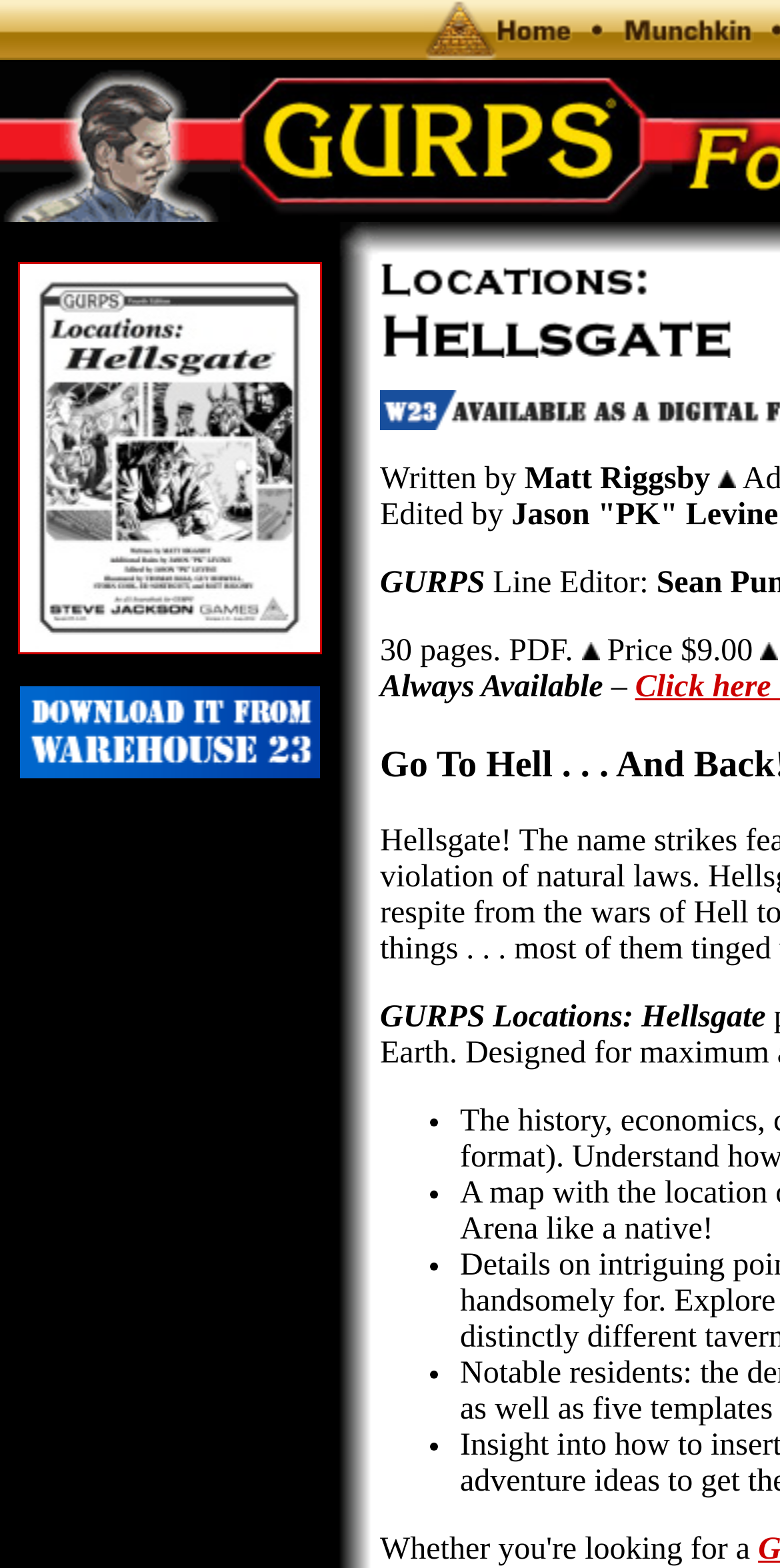Please predict the bounding box coordinates (top-left x, top-left y, bottom-right x, bottom-right y) for the UI element in the screenshot that fits the description: title="GURPS Locations: Hellsgate – Cover"

[0.023, 0.401, 0.413, 0.422]